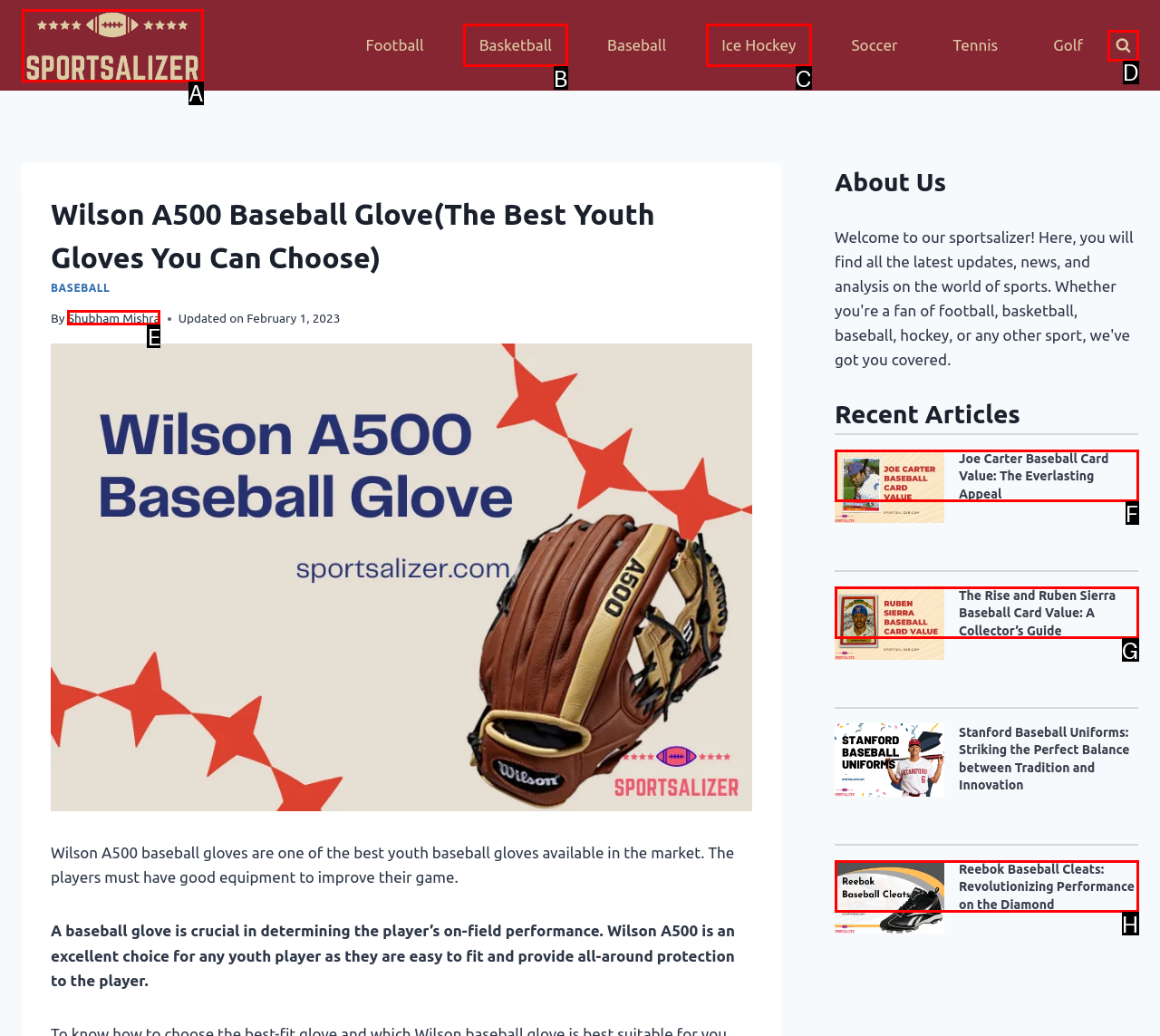Choose the HTML element that corresponds to the description: Shubham Mishra
Provide the answer by selecting the letter from the given choices.

E